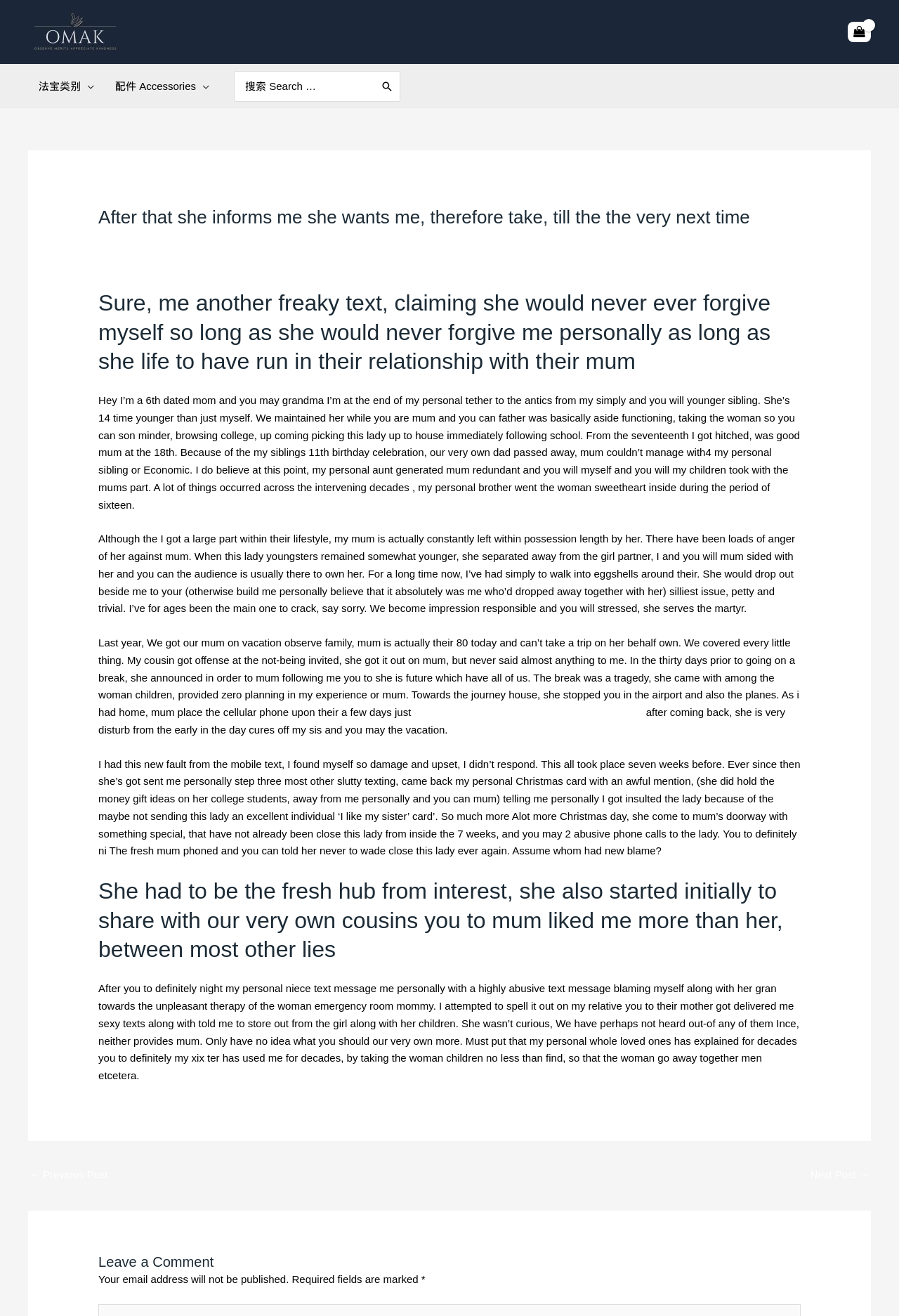Provide a short, one-word or phrase answer to the question below:
What is the 'OMAK' link for?

Unknown